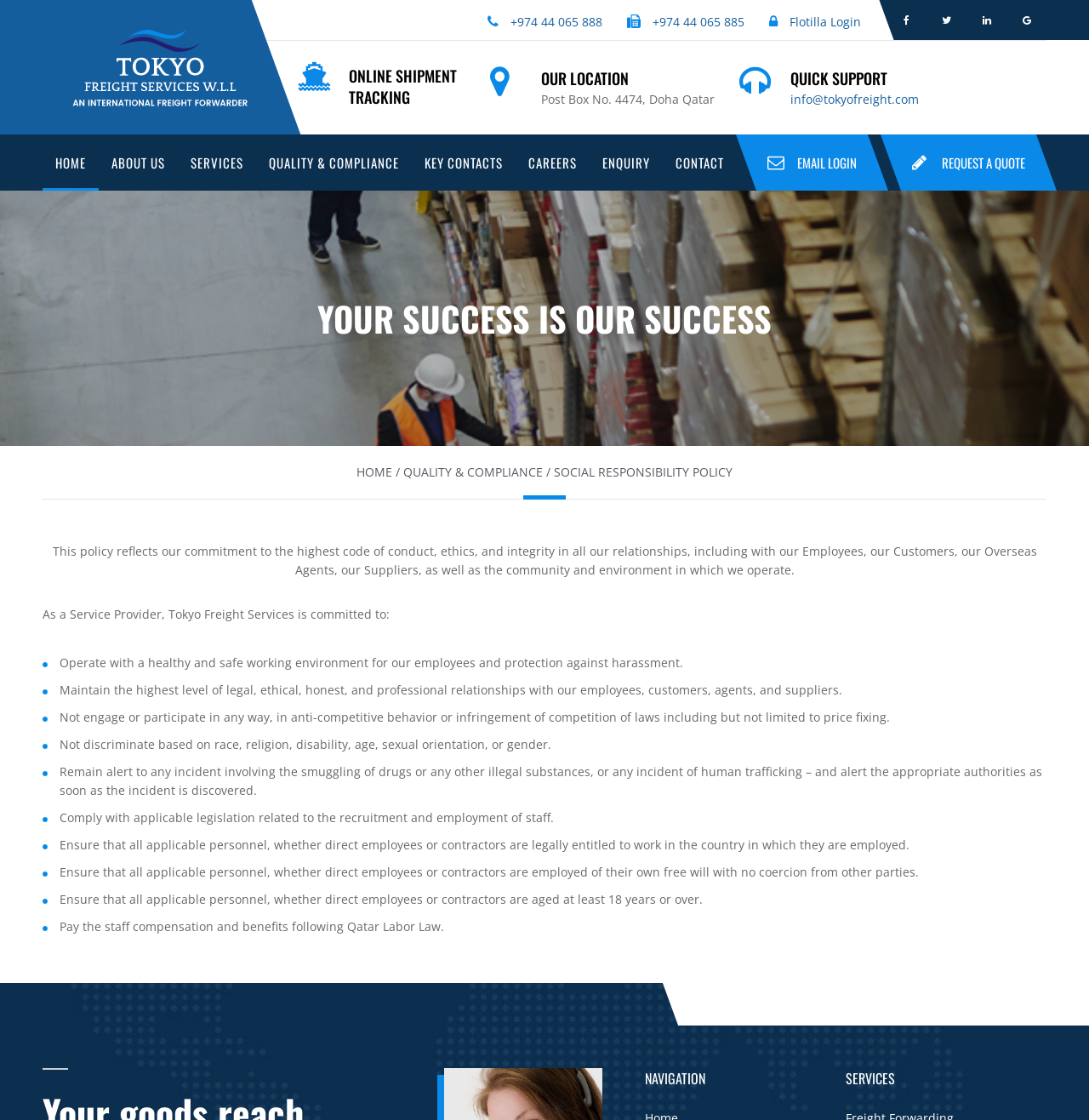What is the company name?
Offer a detailed and exhaustive answer to the question.

The company name is obtained from the image element at the top of the webpage, which has the text 'Tokyo Freight Services'.